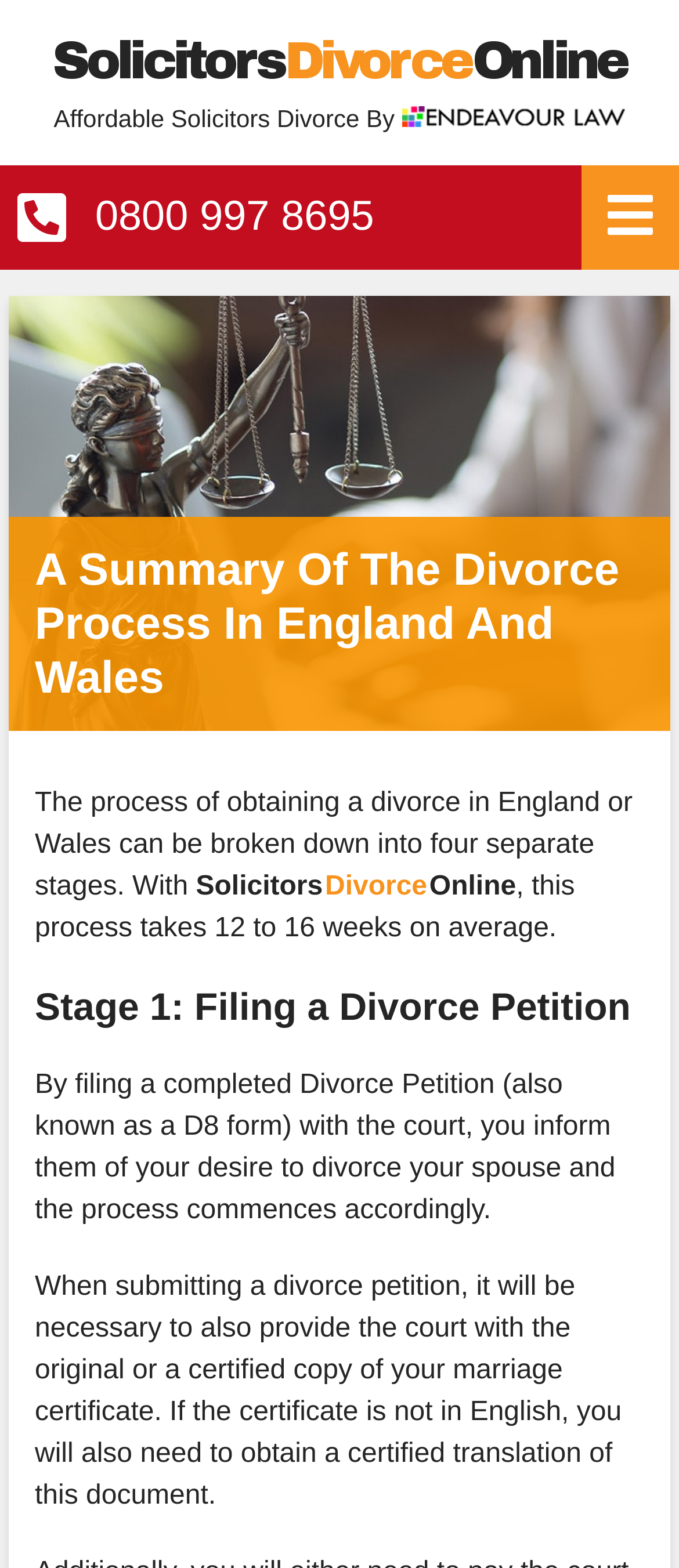Locate the bounding box coordinates of the element's region that should be clicked to carry out the following instruction: "Open the menu". The coordinates need to be four float numbers between 0 and 1, i.e., [left, top, right, bottom].

[0.856, 0.105, 1.0, 0.172]